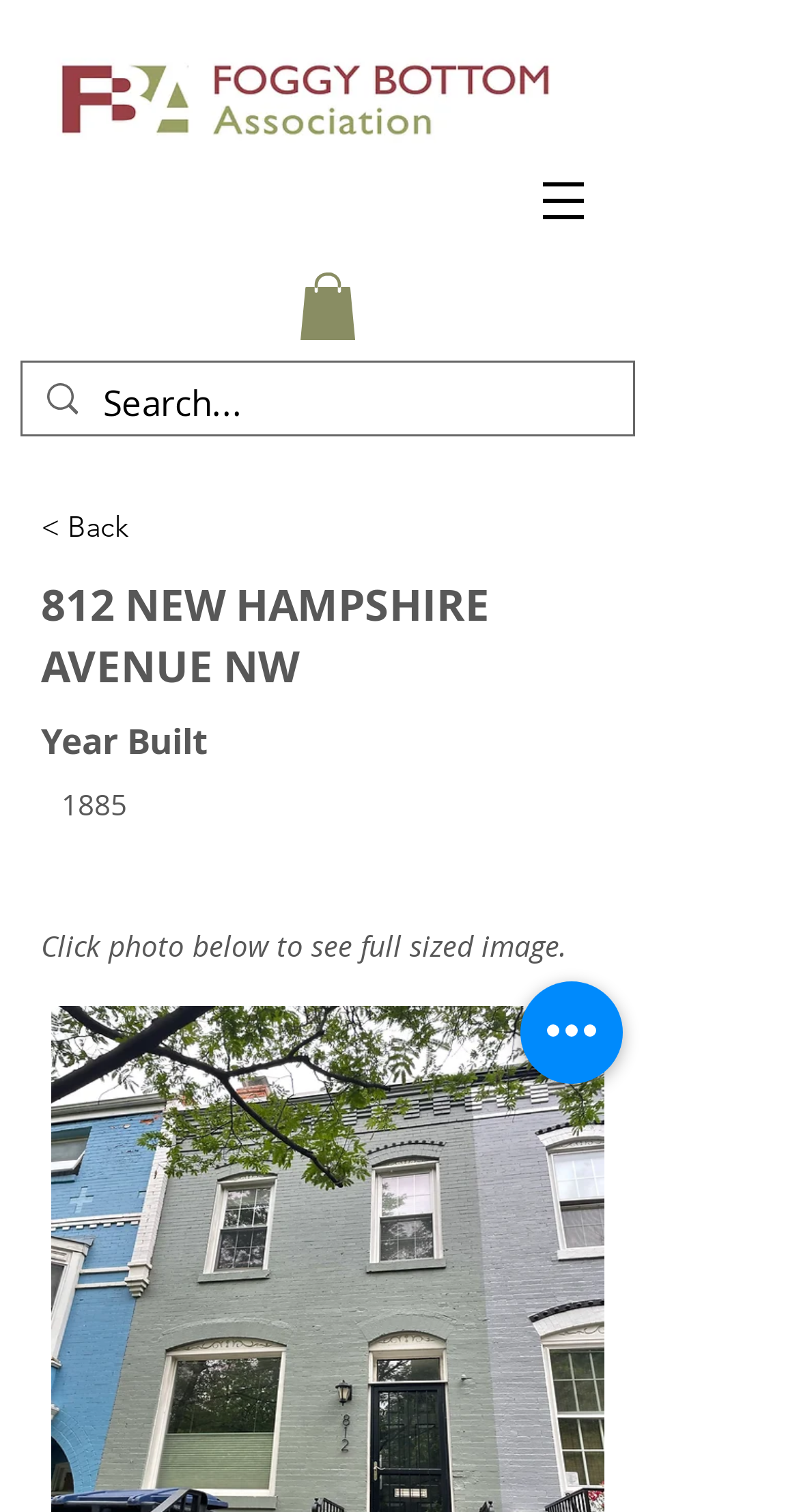Explain in detail what is displayed on the webpage.

The webpage appears to be a property listing page, with the address "812 NEW HAMPSHIRE AVENUE NW" prominently displayed at the top. 

On the top left, there is a navigation menu labeled "Site" with a button that has a popup menu. To the right of the navigation menu, there is a link. 

Below the navigation menu, there is a large image that takes up most of the width of the page. Above the image, there is a link with a small icon. 

On the top right, there is a search bar with a magnifying glass icon and a search box where users can input text. 

Below the search bar, there is a "Back" link, followed by a heading that displays the address "812 NEW HAMPSHIRE AVENUE NW" again. 

Under the address heading, there is a section with a heading "Year Built" and a static text "1885" below it. 

Further down, there is a static text that instructs users to "Click photo below to see full sized image." 

At the bottom right, there is a button labeled "Quick actions".